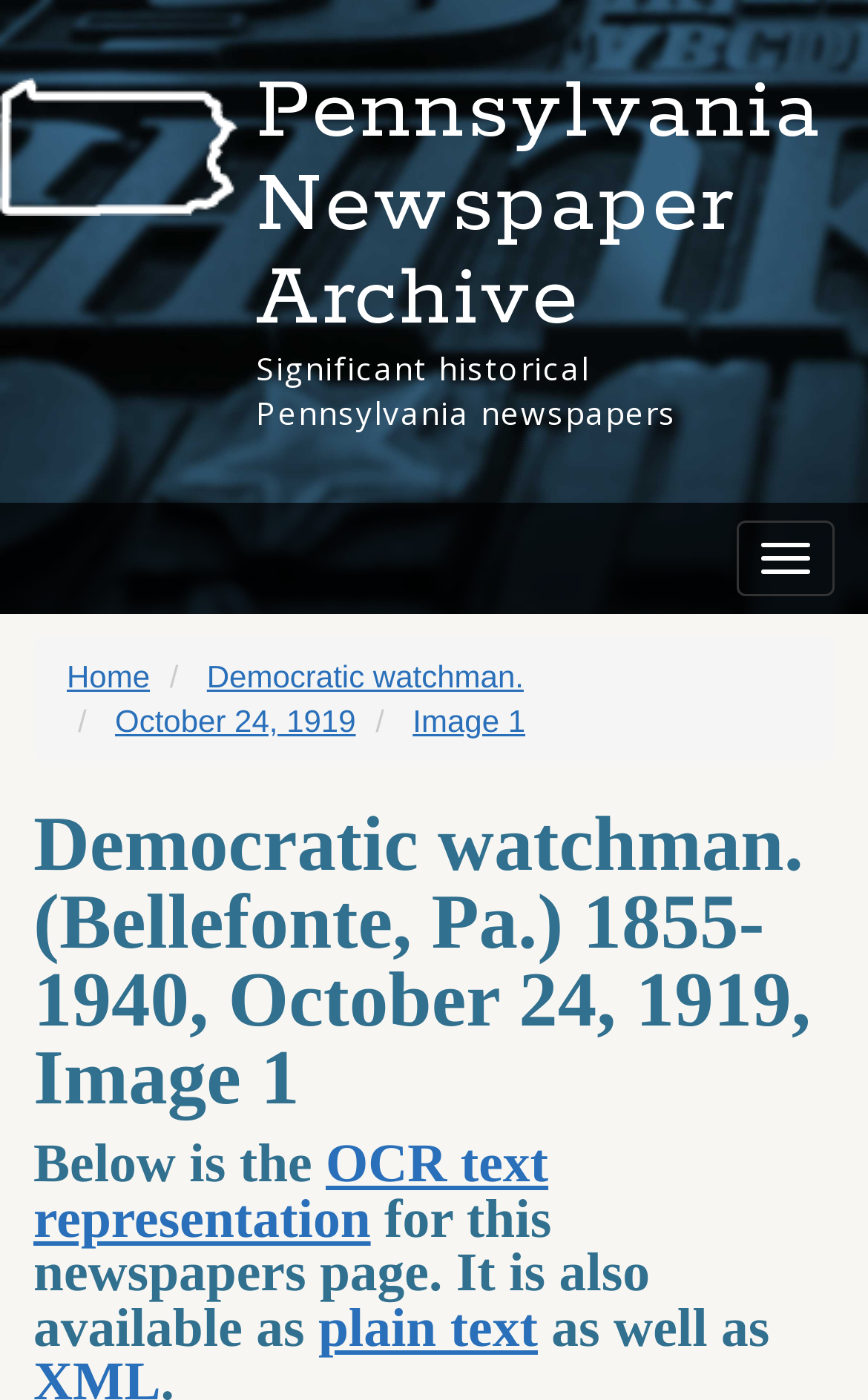Give a detailed account of the webpage's layout and content.

This webpage is an interactive archive of historically significant periodicals from Pennsylvania. At the top, there is a heading that reads "Pennsylvania Newspaper Archive" which spans across most of the page. Below this heading, there is a brief description that says "Significant historical Pennsylvania newspapers". 

To the right of the description, there is a button labeled "Toggle navigation" which is not expanded. On the left side of the page, there are four links: "Home", "Democratic watchman.", "October 24, 1919", and "Image 1", arranged vertically. 

Further down the page, there is another heading that reads "Democratic watchman. (Bellefonte, Pa.) 1855-1940, October 24, 1919, Image 1" which takes up most of the page width. Within this section, there are two links: "OCR text representation" and "plain text", positioned at the bottom of the page.